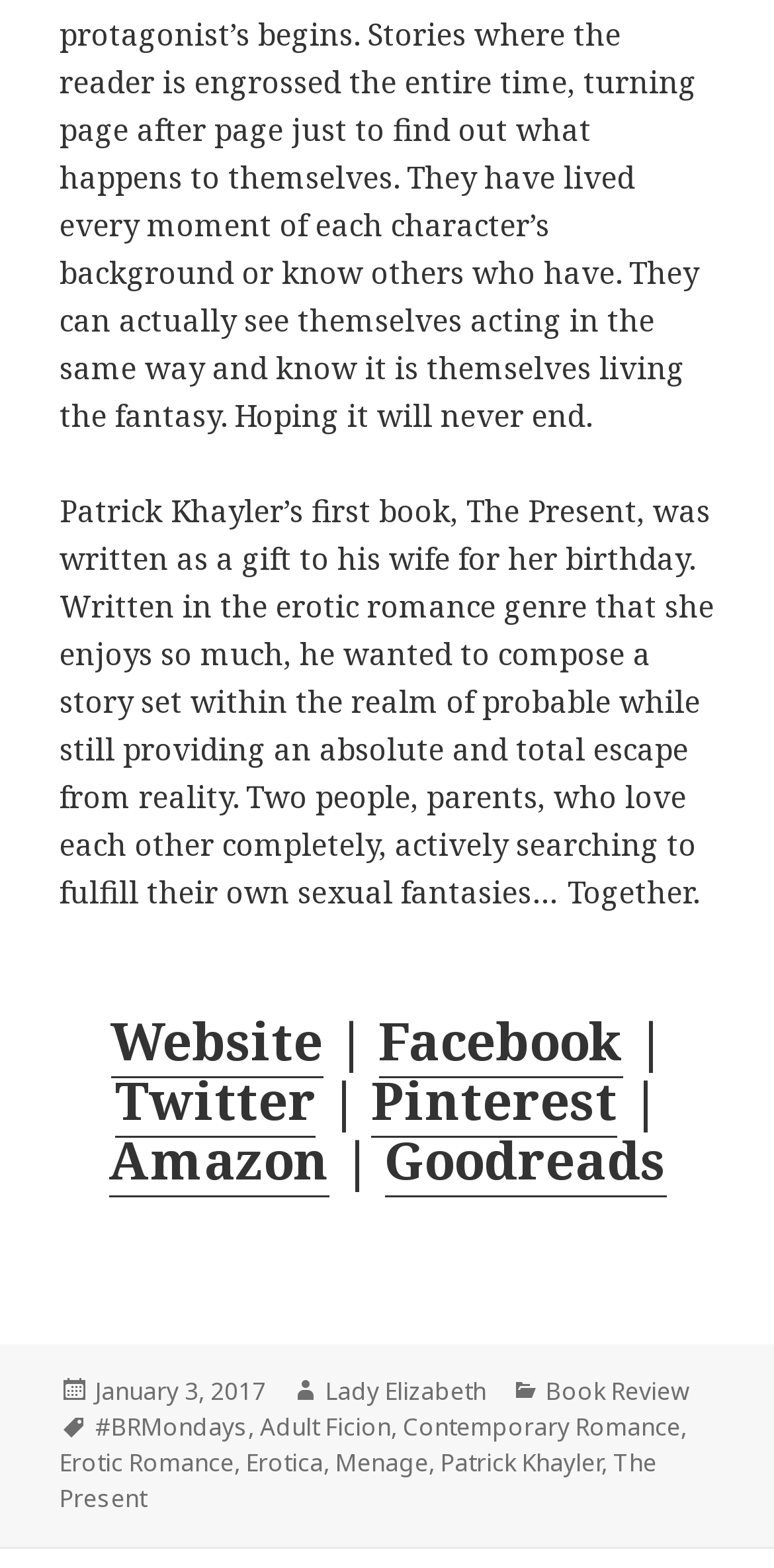Please pinpoint the bounding box coordinates for the region I should click to adhere to this instruction: "Follow the author on Facebook".

[0.488, 0.641, 0.804, 0.687]